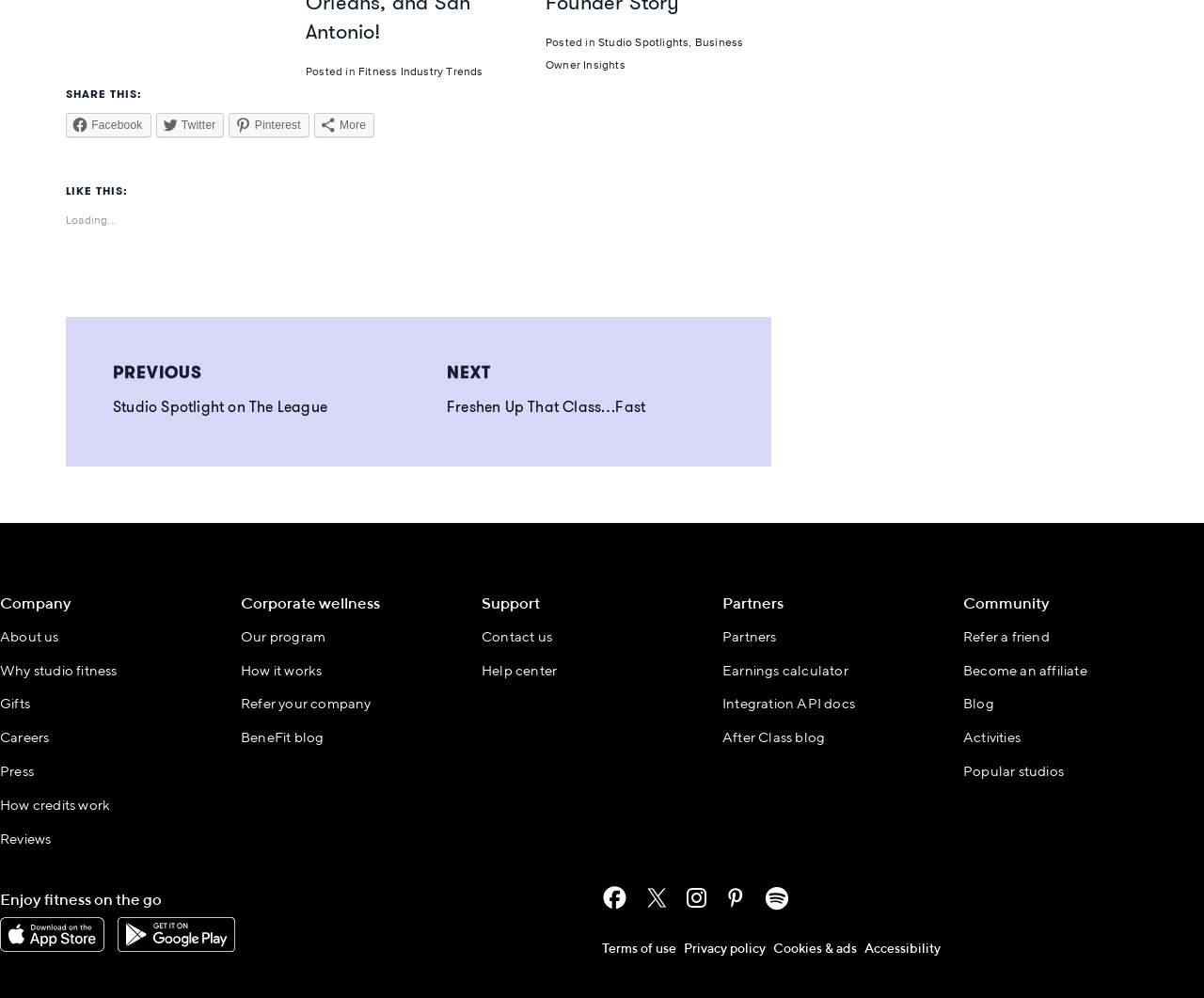Specify the bounding box coordinates of the area to click in order to execute this command: 'Share on Facebook'. The coordinates should consist of four float numbers ranging from 0 to 1, and should be formatted as [left, top, right, bottom].

[0.055, 0.113, 0.125, 0.137]